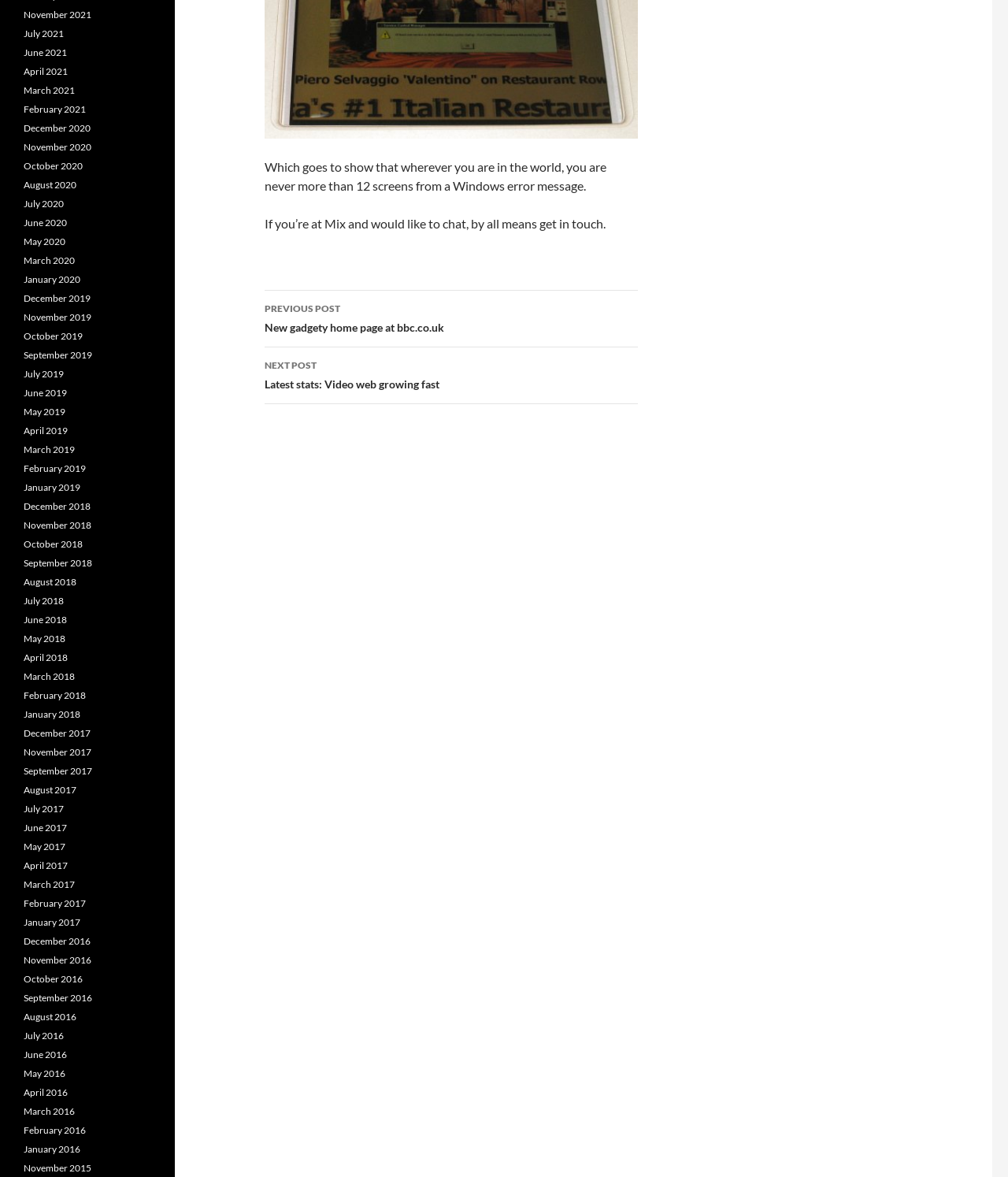Please identify the bounding box coordinates of the clickable element to fulfill the following instruction: "Click on the 'June 2021' link". The coordinates should be four float numbers between 0 and 1, i.e., [left, top, right, bottom].

[0.023, 0.039, 0.066, 0.05]